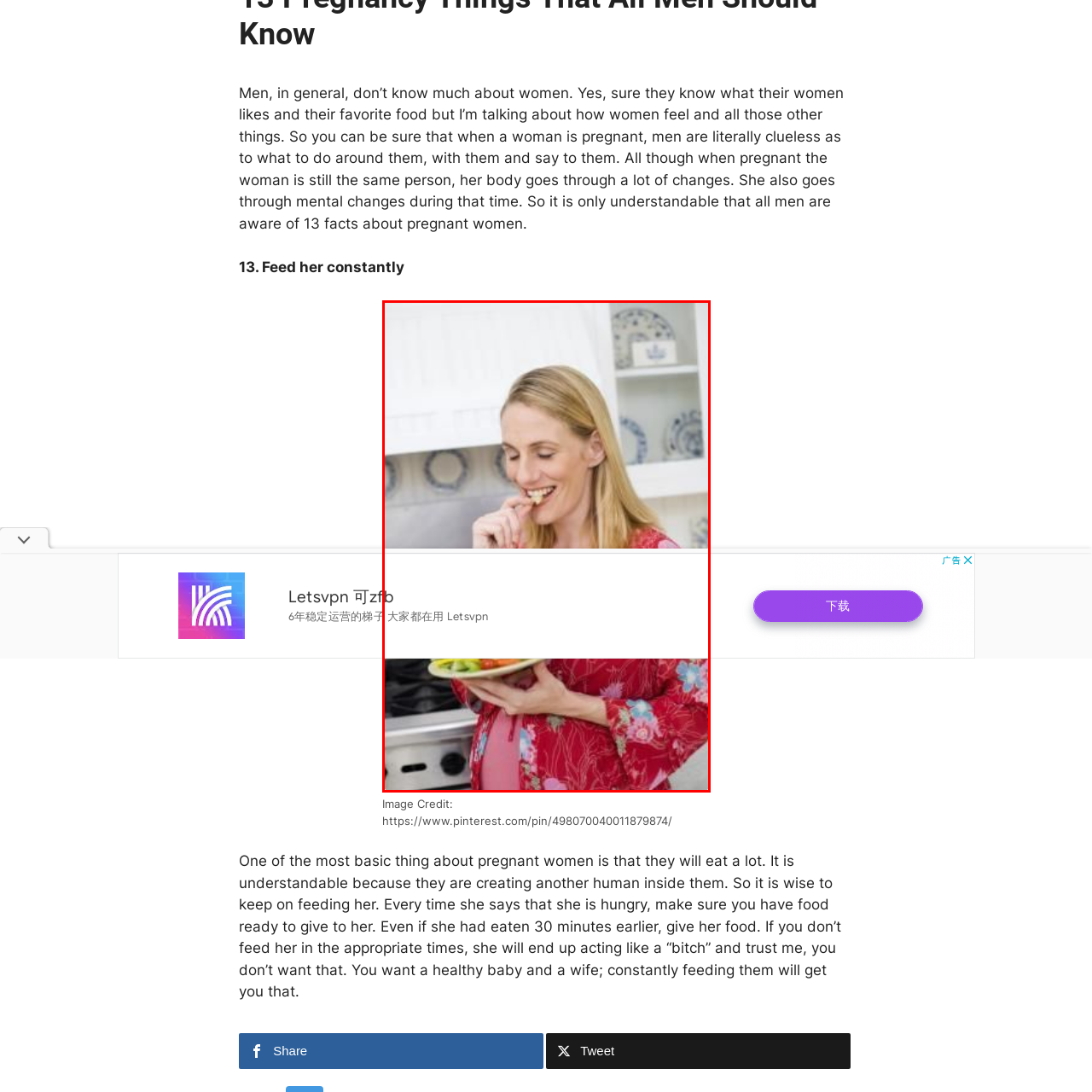View the part of the image surrounded by red, What is the woman wearing? Respond with a concise word or phrase.

Floral robe